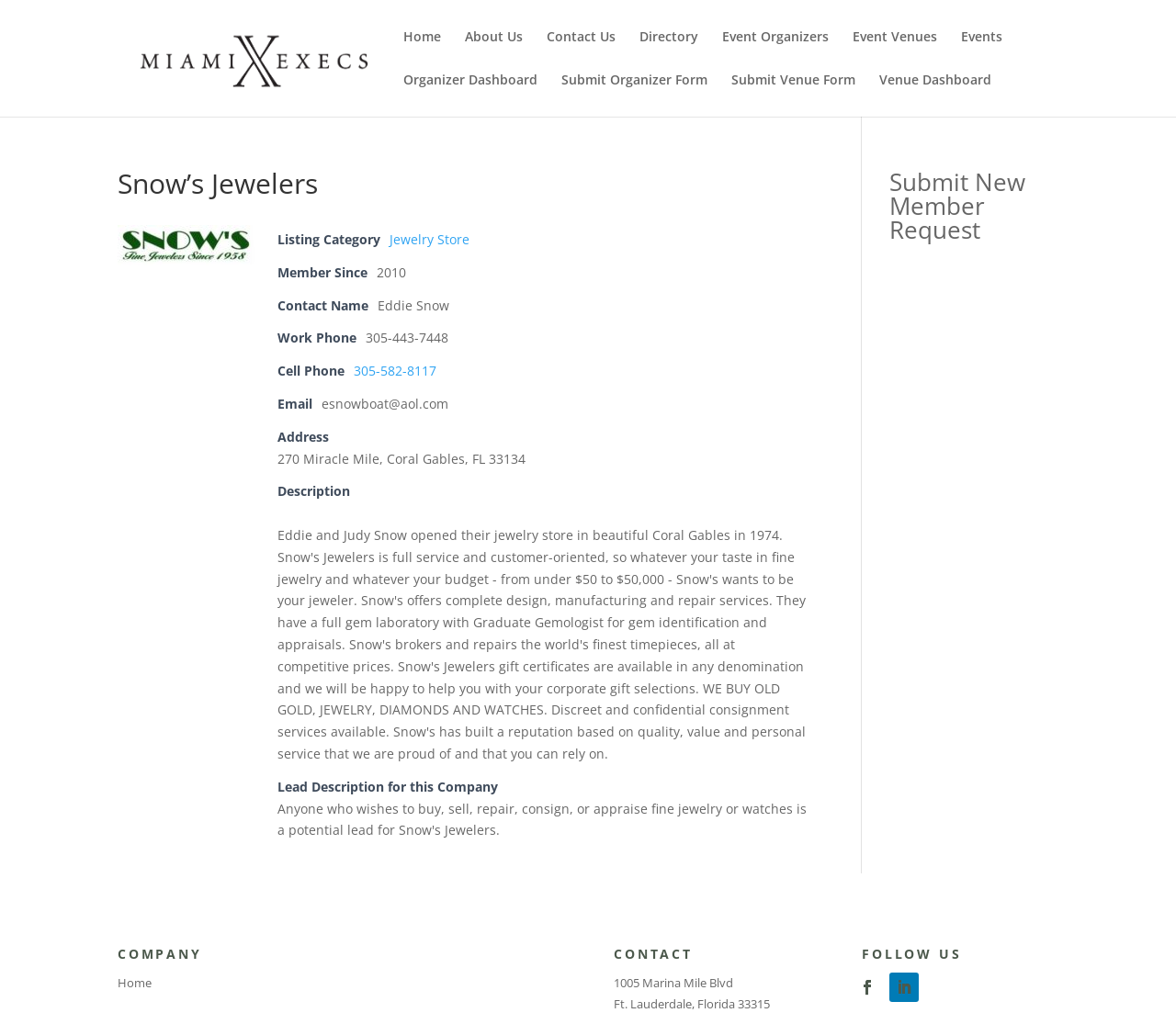Using the description "alt="Miami Execs' Association"", locate and provide the bounding box of the UI element.

[0.103, 0.047, 0.323, 0.064]